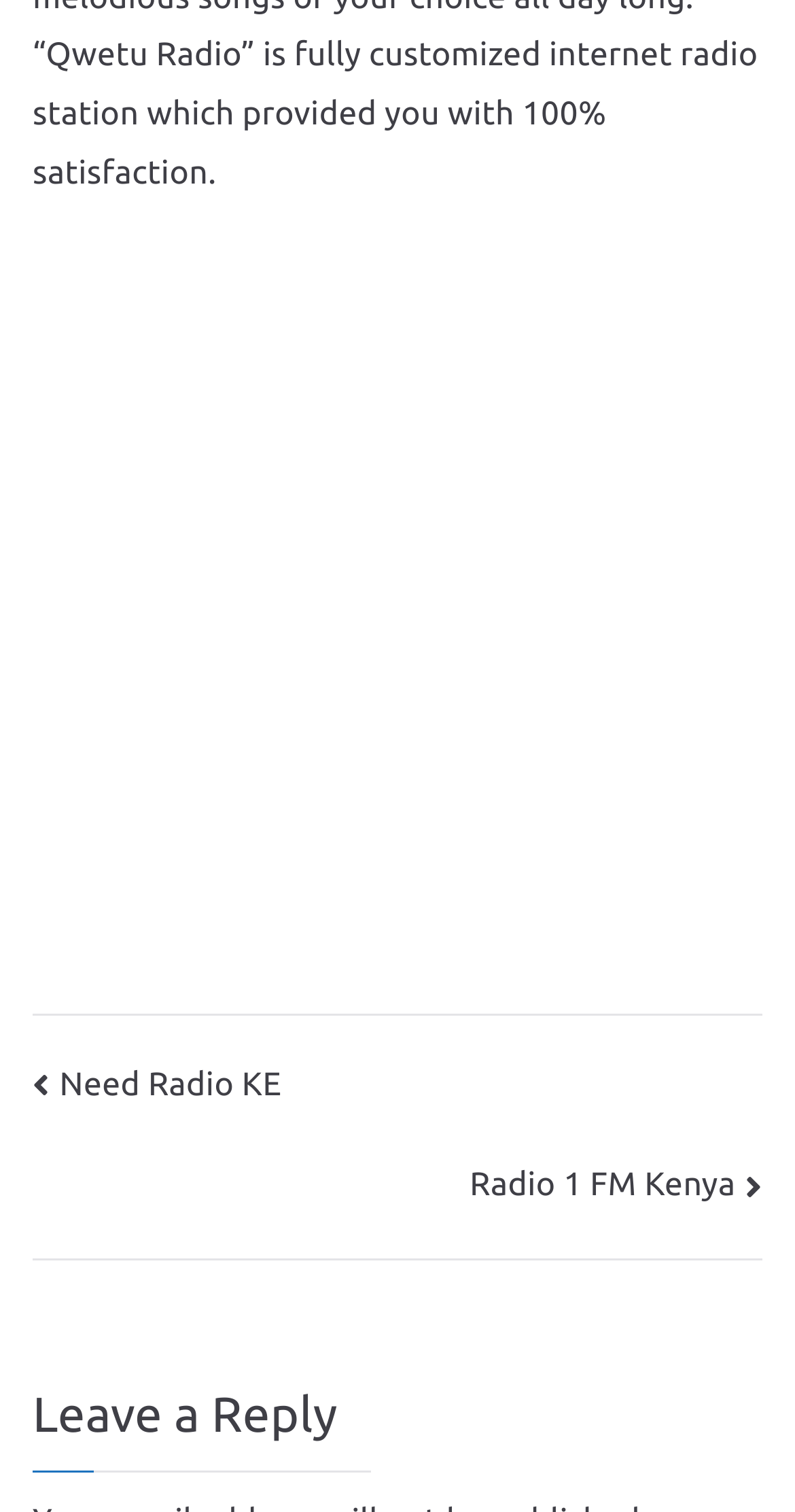Provide a short answer to the following question with just one word or phrase: What is the warning about email addresses?

They will not be published